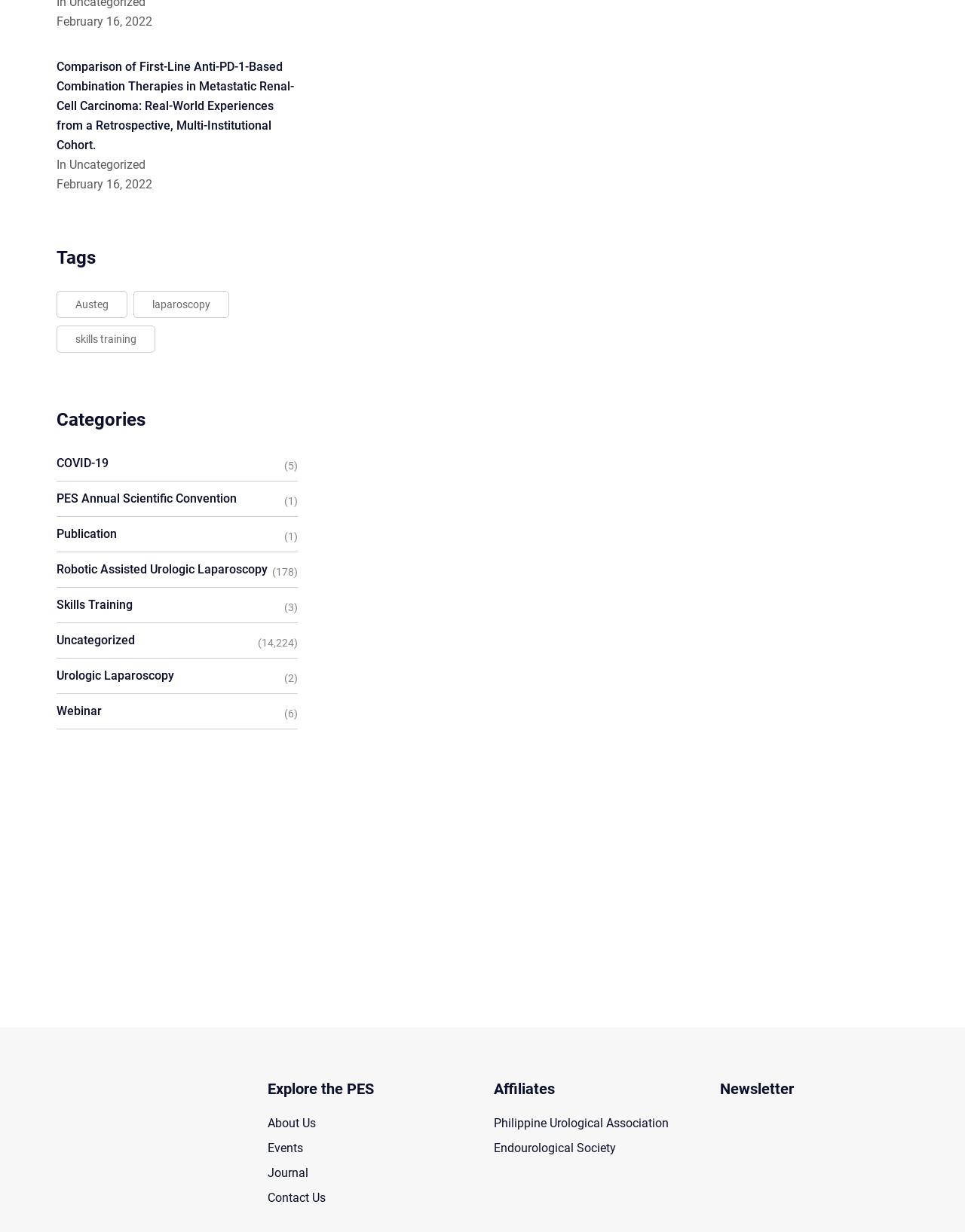Please specify the bounding box coordinates of the clickable section necessary to execute the following command: "Learn more about the Philippine Urological Association".

[0.512, 0.906, 0.693, 0.917]